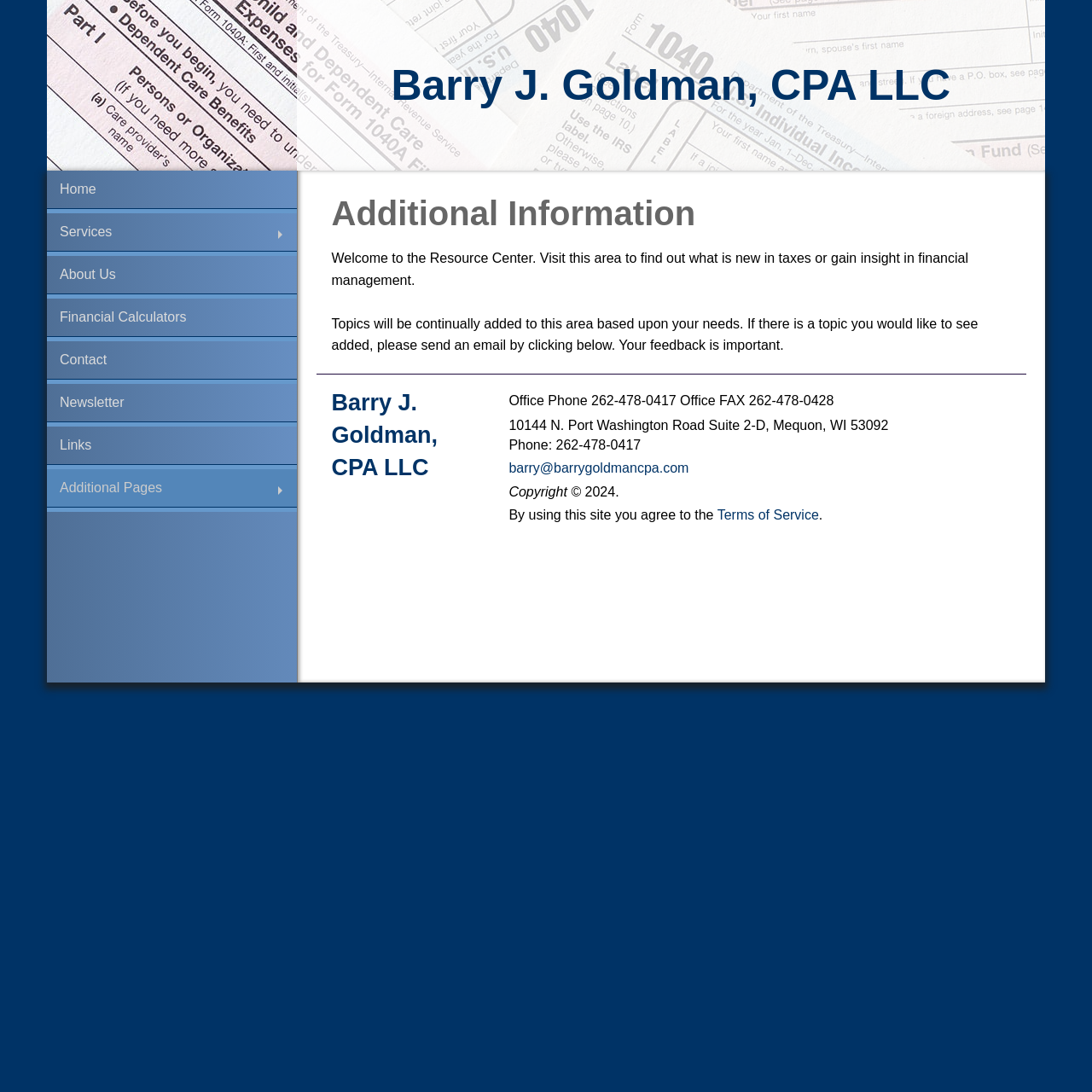Find and specify the bounding box coordinates that correspond to the clickable region for the instruction: "Click Home".

[0.043, 0.156, 0.271, 0.191]